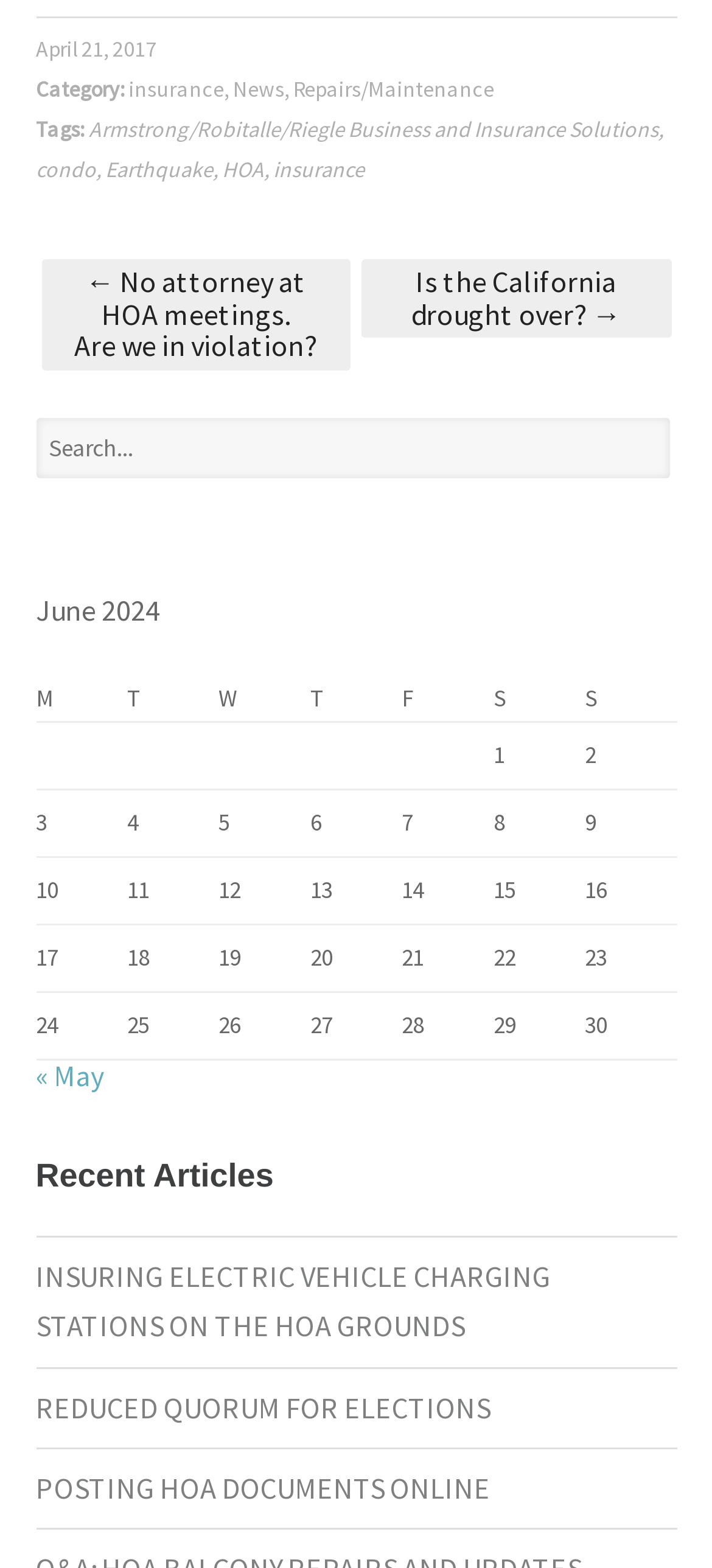What is the title of the recent article?
Could you give a comprehensive explanation in response to this question?

The title of the recent article can be found in the section labeled as 'Recent Articles', where it is written as 'INSURING ELECTRIC VEHICLE CHARGING STATIONS ON THE HOA GROUNDS'.